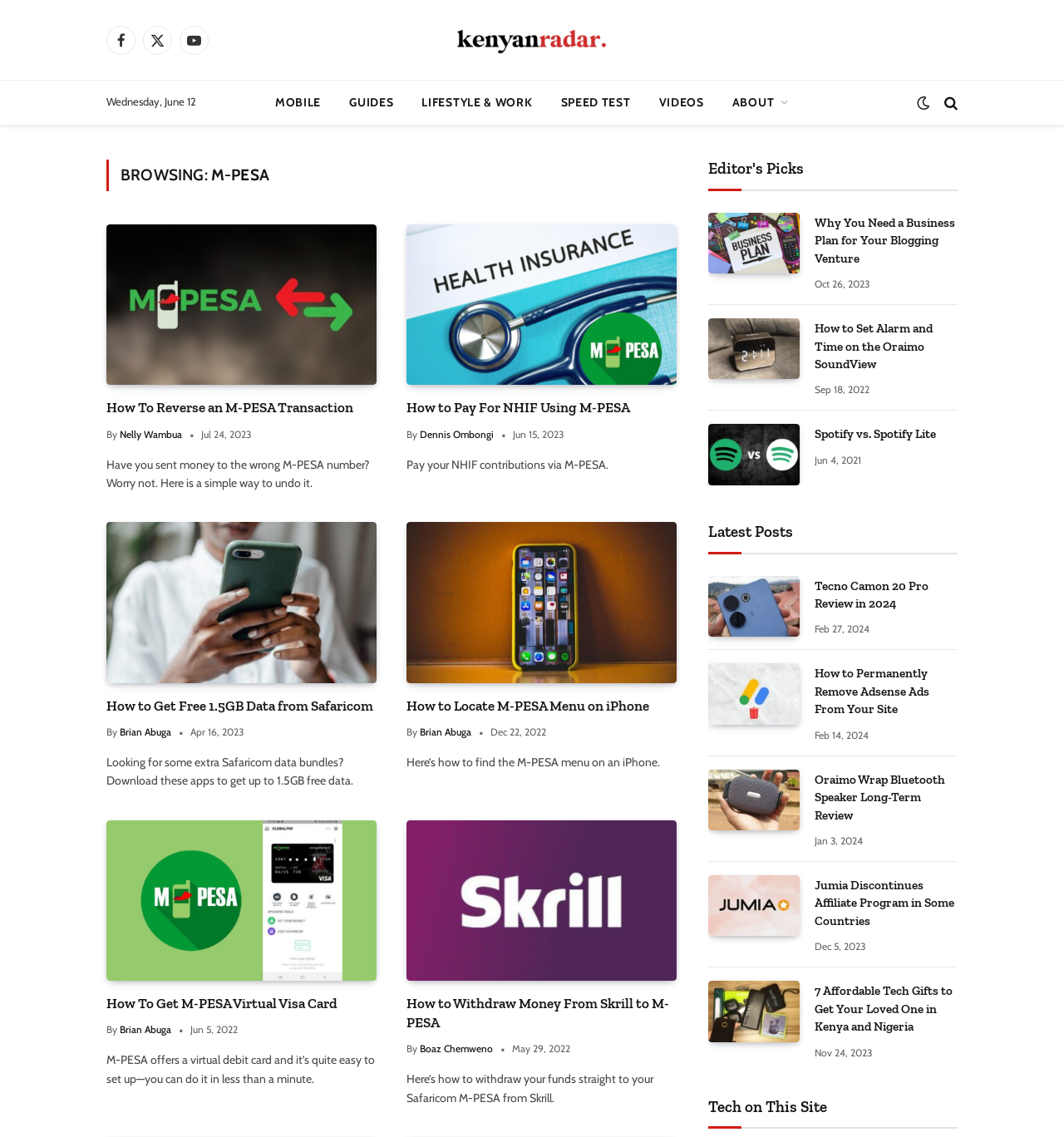Ascertain the bounding box coordinates for the UI element detailed here: "title="Kenyan Radar"". The coordinates should be provided as [left, top, right, bottom] with each value being a float between 0 and 1.

[0.428, 0.015, 0.572, 0.055]